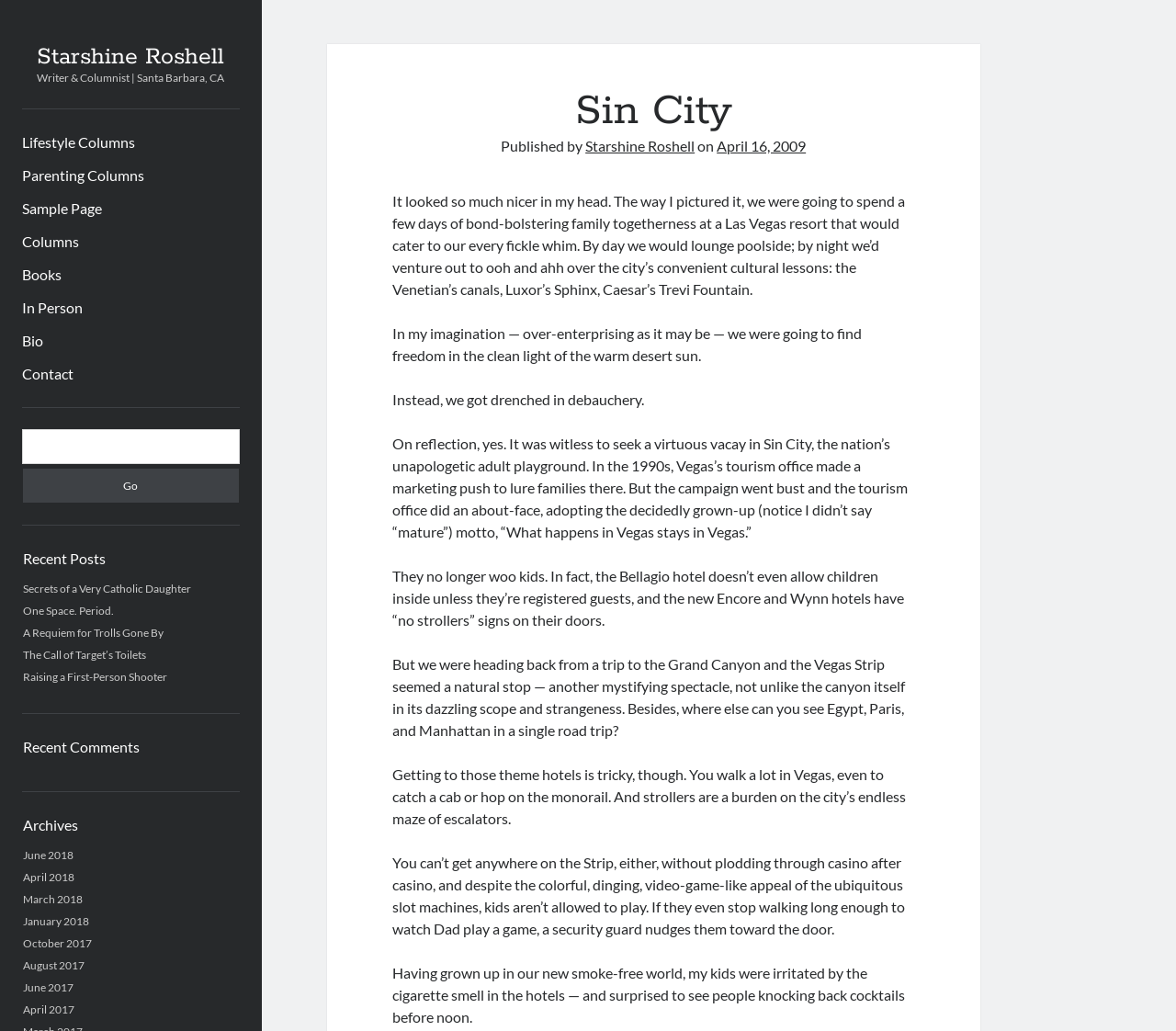Locate the bounding box coordinates of the region to be clicked to comply with the following instruction: "Read the recent post 'Secrets of a Very Catholic Daughter'". The coordinates must be four float numbers between 0 and 1, in the form [left, top, right, bottom].

[0.019, 0.564, 0.162, 0.578]